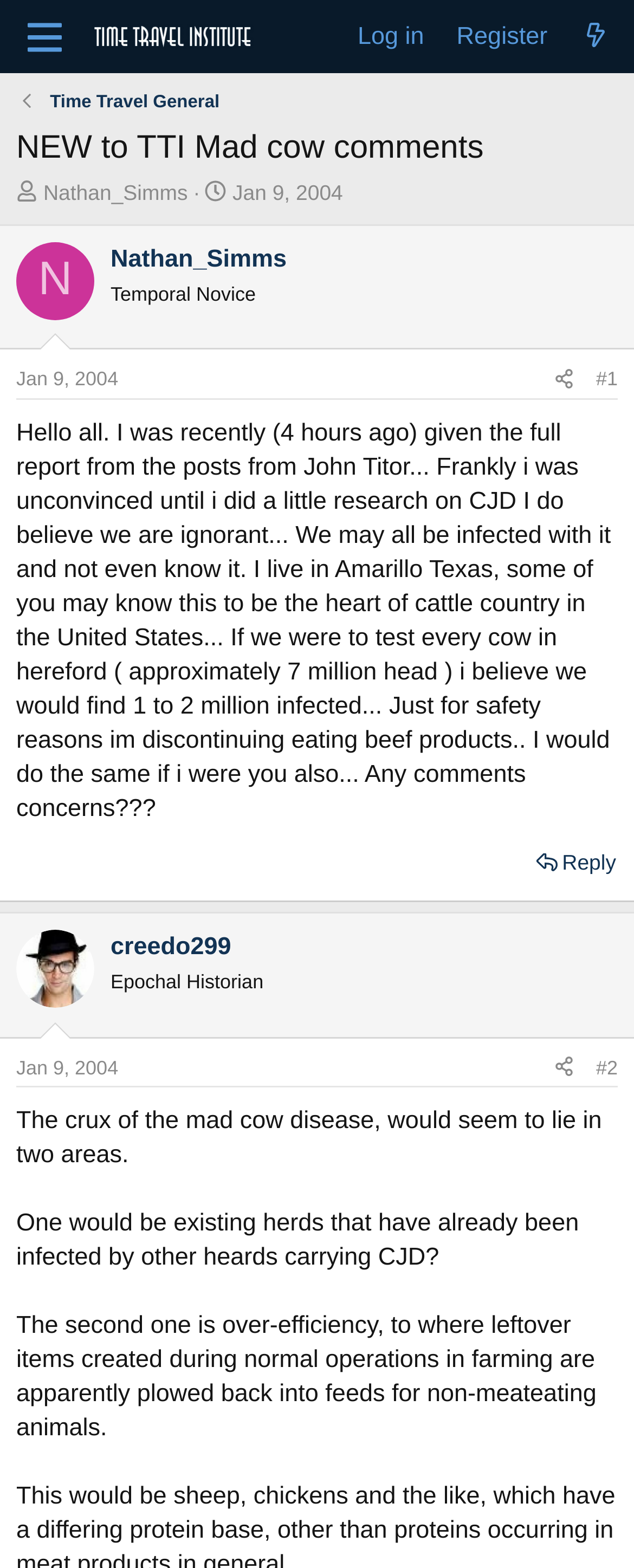Specify the bounding box coordinates of the area that needs to be clicked to achieve the following instruction: "Log in to the forum".

[0.538, 0.004, 0.695, 0.043]